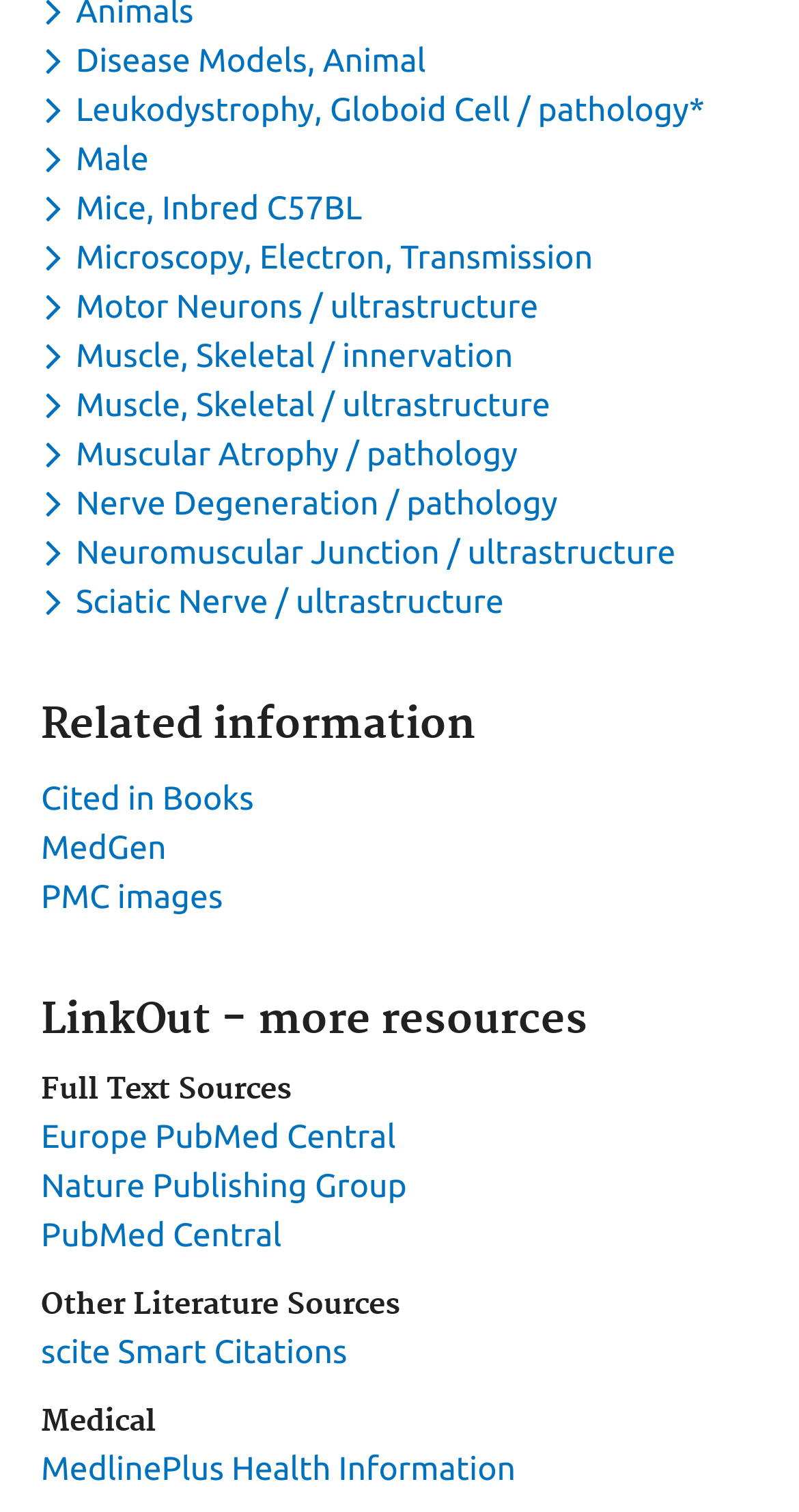Based on the image, please elaborate on the answer to the following question:
What is the text of the second link under the 'Related information' heading?

The text of the second link under the 'Related information' heading can be found by looking at the elements under the heading element with the text 'Related information'. The second link element has the text 'MedGen'.